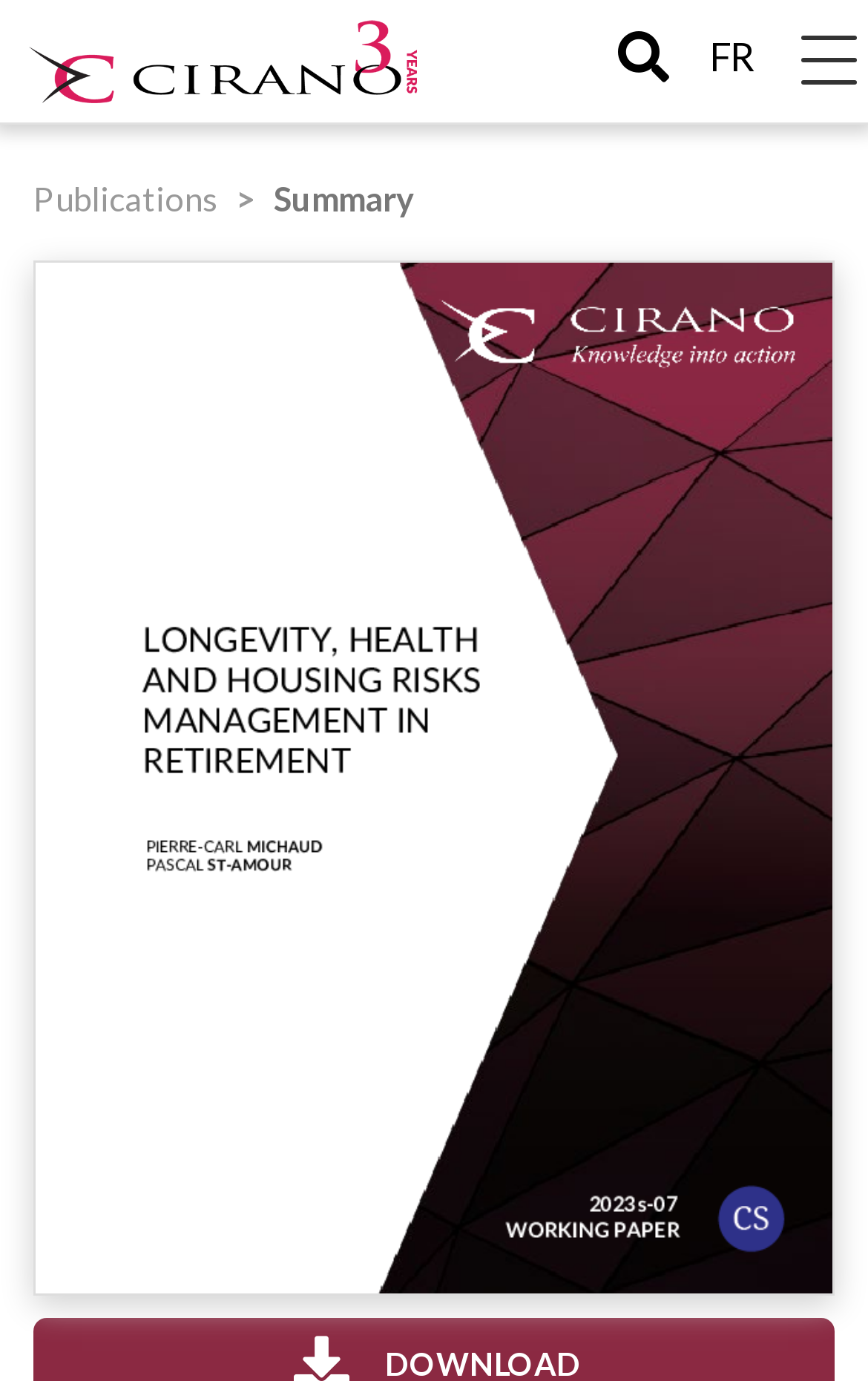How many links are in the top navigation bar?
Using the picture, provide a one-word or short phrase answer.

4